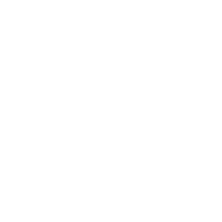What type of market setting is depicted in the background?
Based on the visual details in the image, please answer the question thoroughly.

The image shows a rustic and natural presentation of the wooden stick, which is often associated with organic products. The caption also mentions that the background suggests a grocery or organic market setting, highlighting the natural origins of the product.